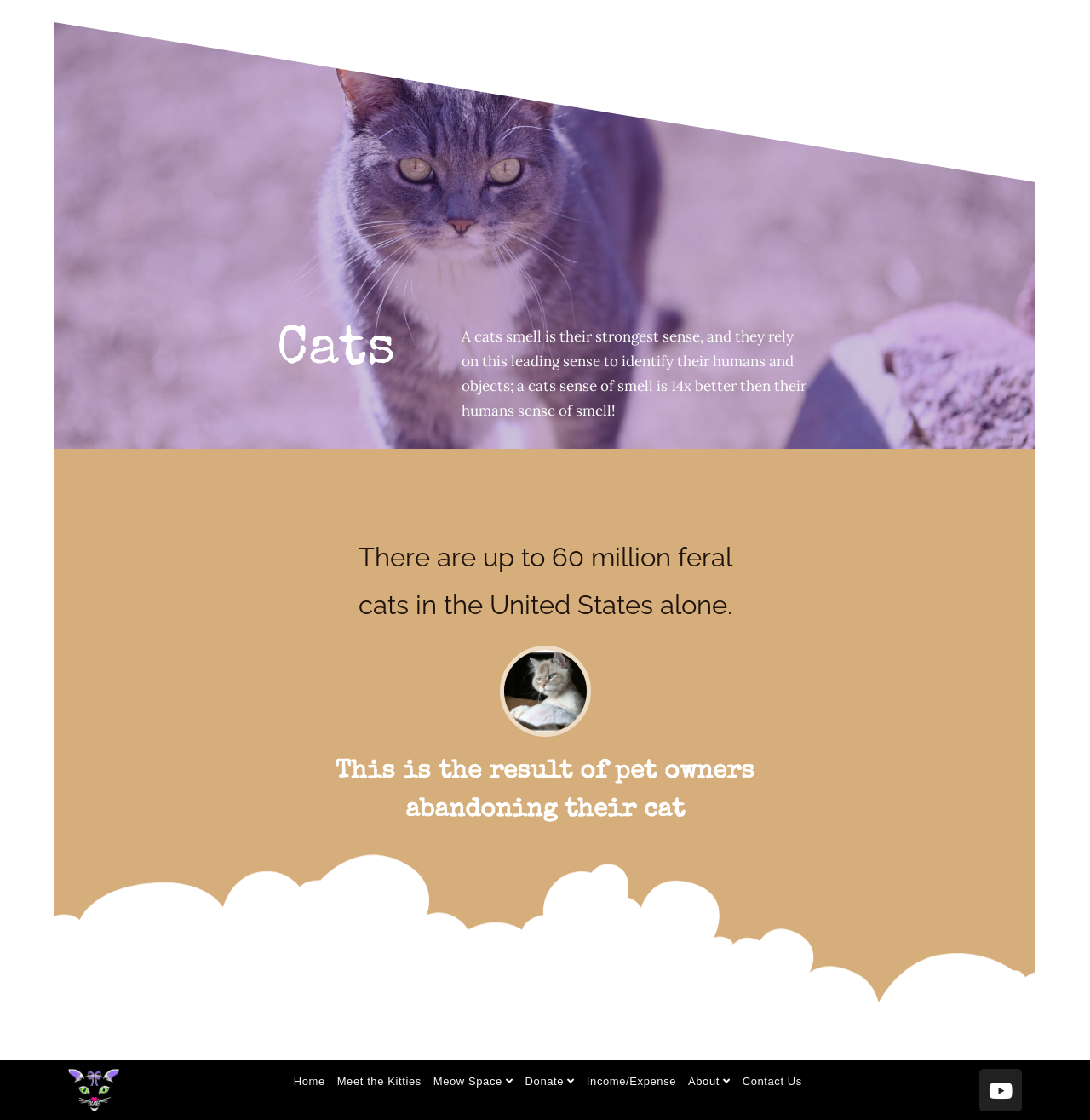What is the reason for the large number of feral cats in the United States?
Refer to the image and provide a concise answer in one word or phrase.

Pet owners abandoning their cats